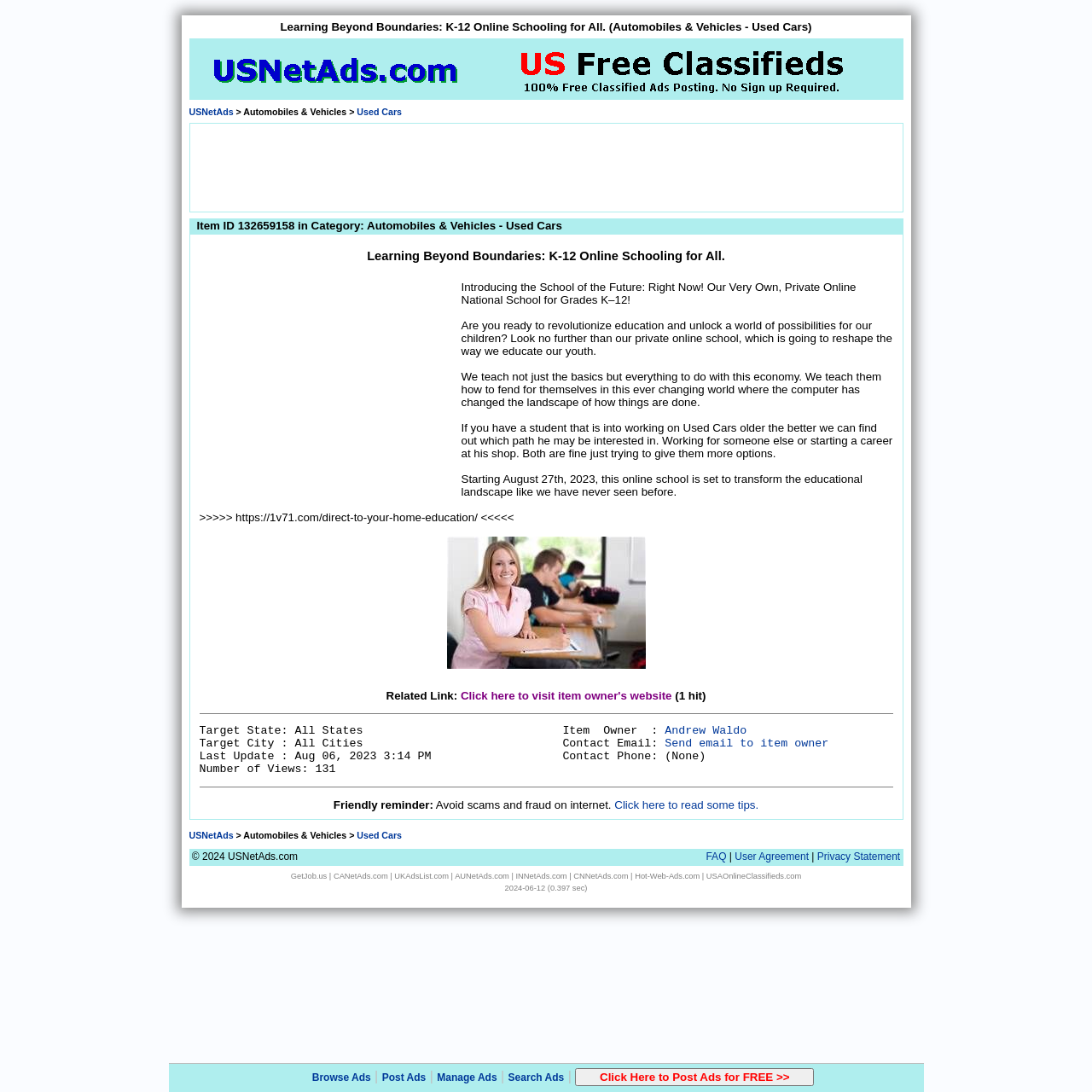Observe the image and answer the following question in detail: What is the target state for the item?

I found the target state for the item by looking at the text 'Target State: All States Target City : All Cities Last Update : Aug 06, 2023 3:14 PM Number of Views: 131' which explicitly states that the target state is all states.